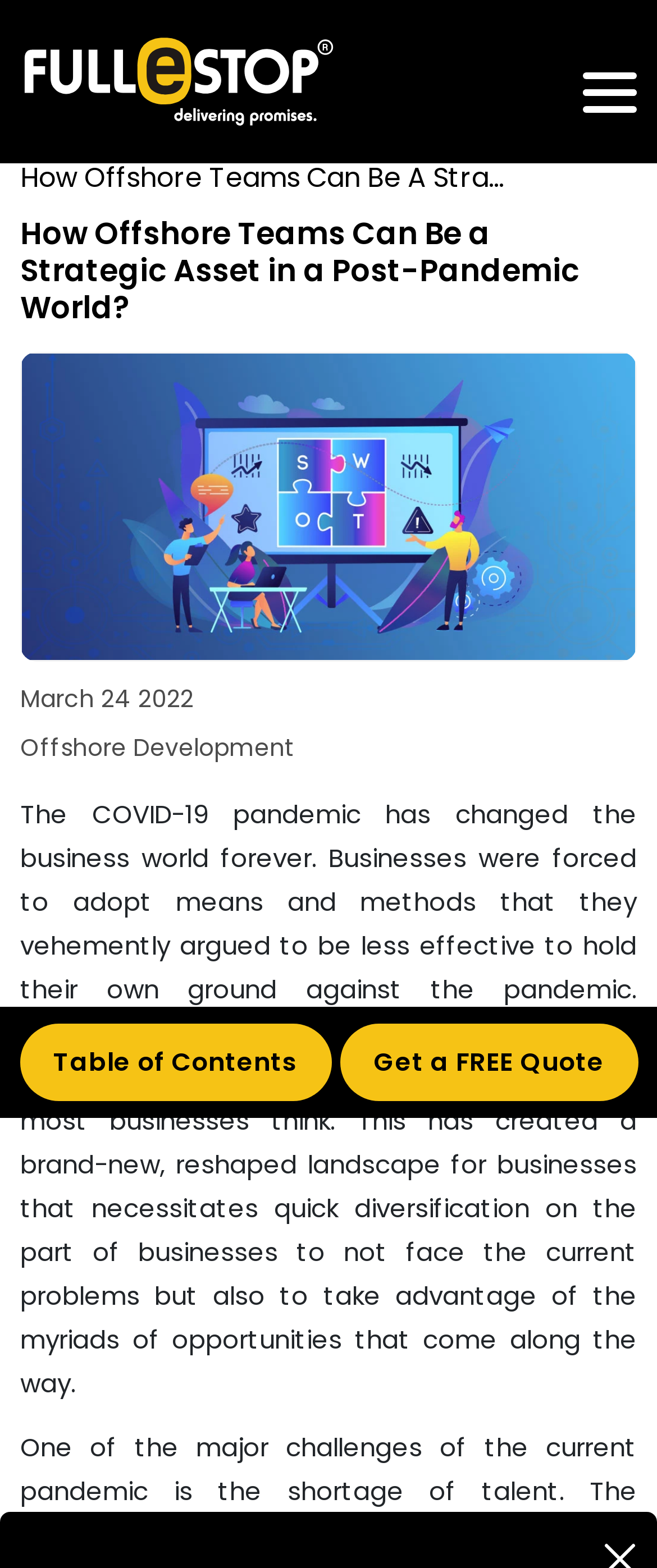Identify and generate the primary title of the webpage.

How Offshore Teams Can Be a Strategic Asset in a Post-Pandemic World?